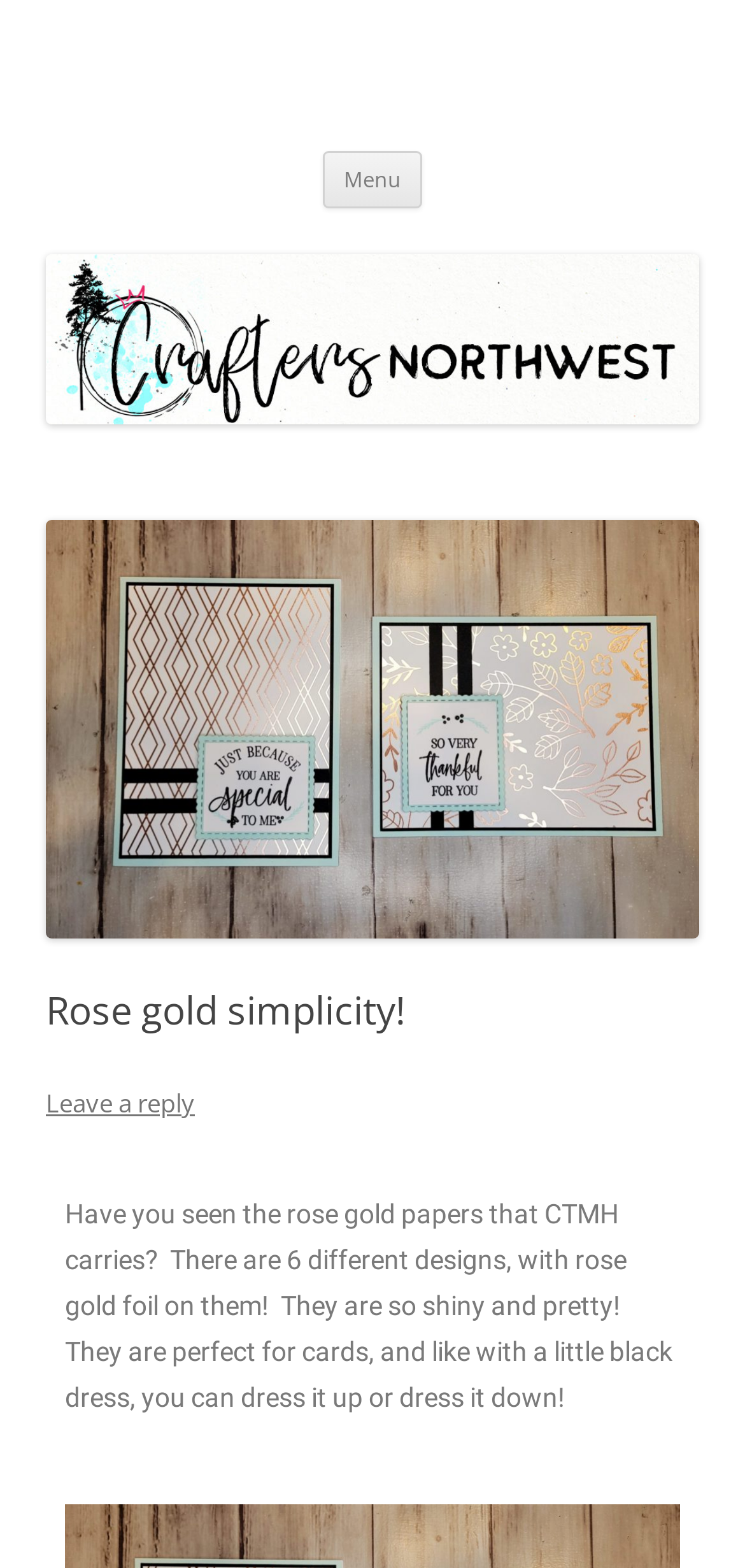What action can be taken on the webpage?
Can you provide a detailed and comprehensive answer to the question?

The link 'Leave a reply' is present on the webpage, indicating that users can take the action of leaving a reply or comment on the webpage.